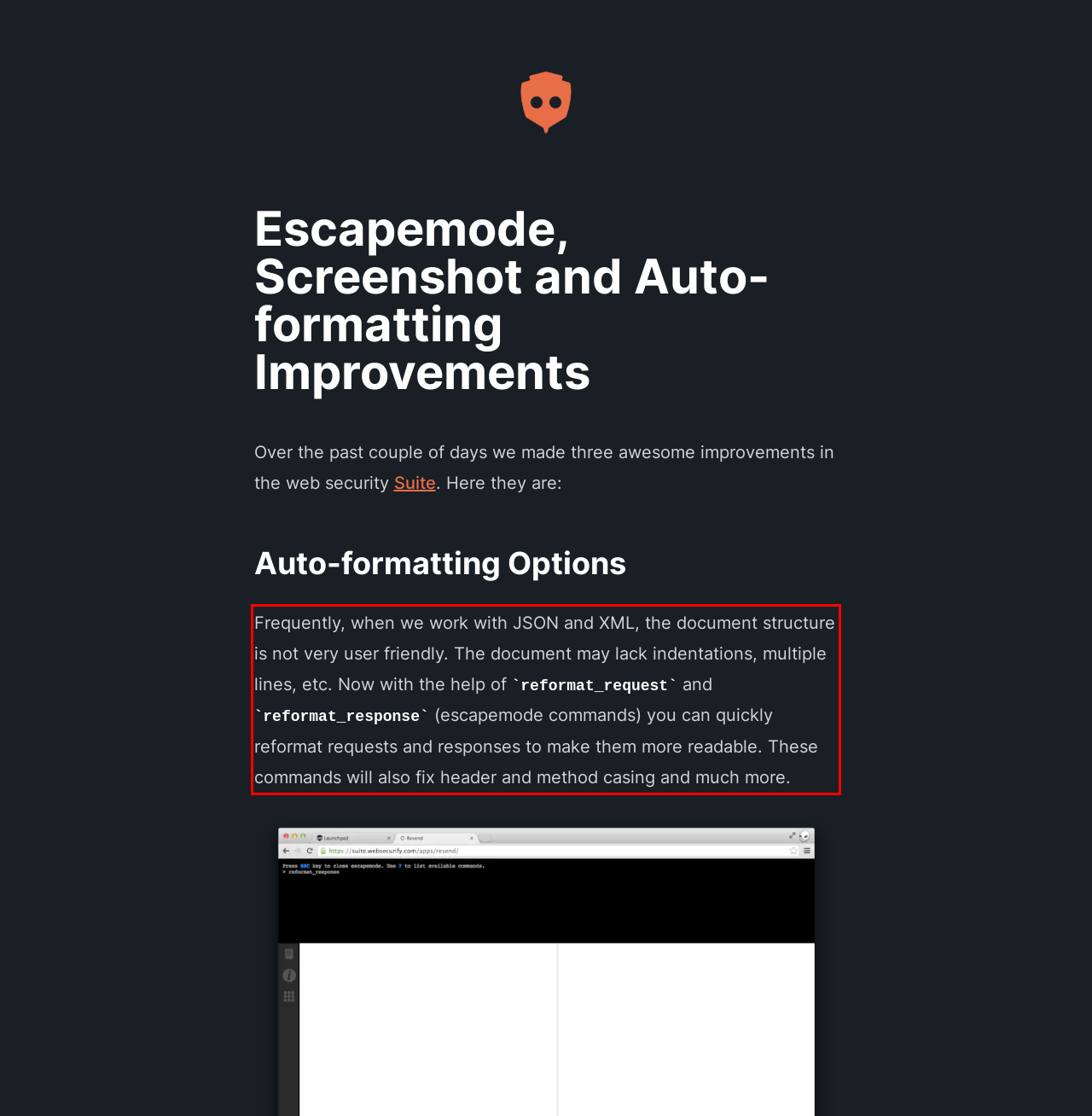Analyze the screenshot of a webpage where a red rectangle is bounding a UI element. Extract and generate the text content within this red bounding box.

Frequently, when we work with JSON and XML, the document structure is not very user friendly. The document may lack indentations, multiple lines, etc. Now with the help of reformat_request and reformat_response (escapemode commands) you can quickly reformat requests and responses to make them more readable. These commands will also fix header and method casing and much more.